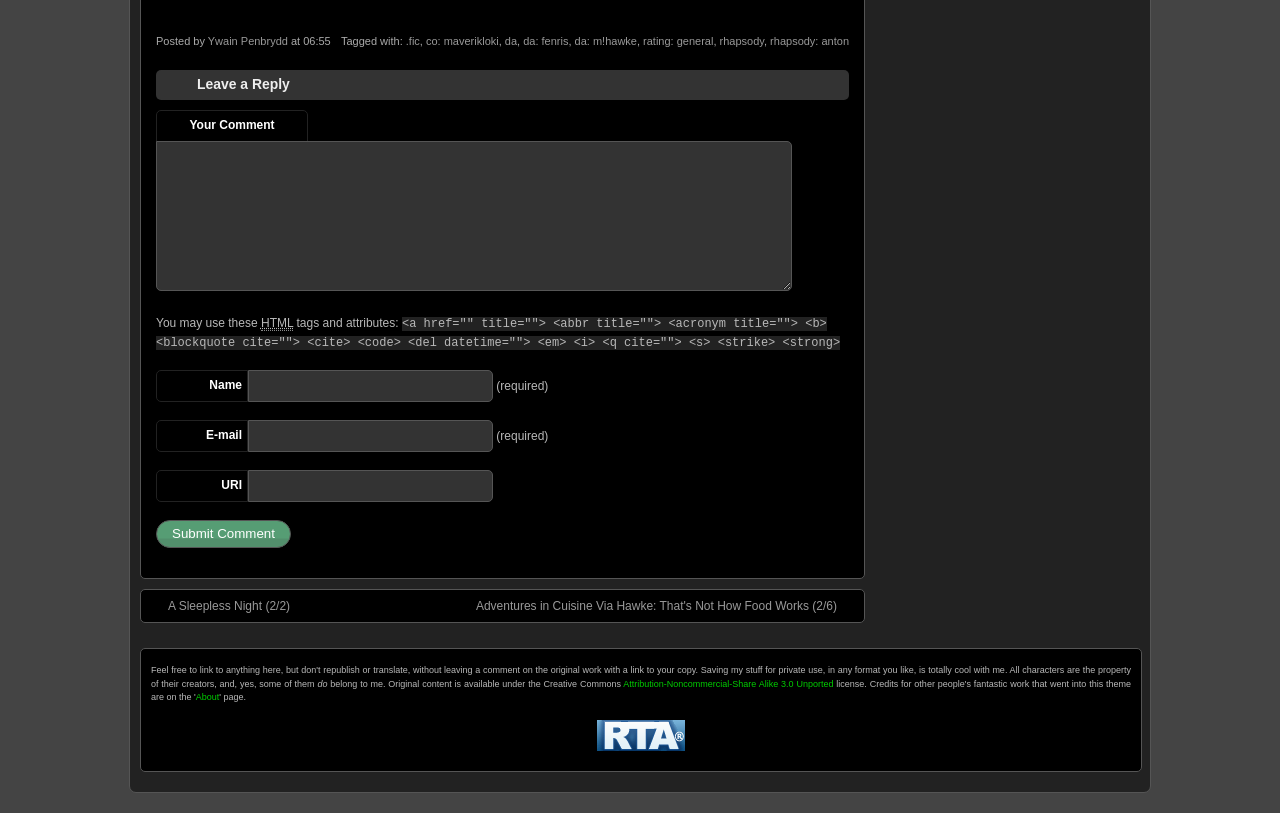Locate the bounding box coordinates of the element to click to perform the following action: 'Click on the link to read Adventures in Cuisine Via Hawke: That's Not How Food Works (2/6)'. The coordinates should be given as four float values between 0 and 1, in the form of [left, top, right, bottom].

[0.372, 0.734, 0.67, 0.757]